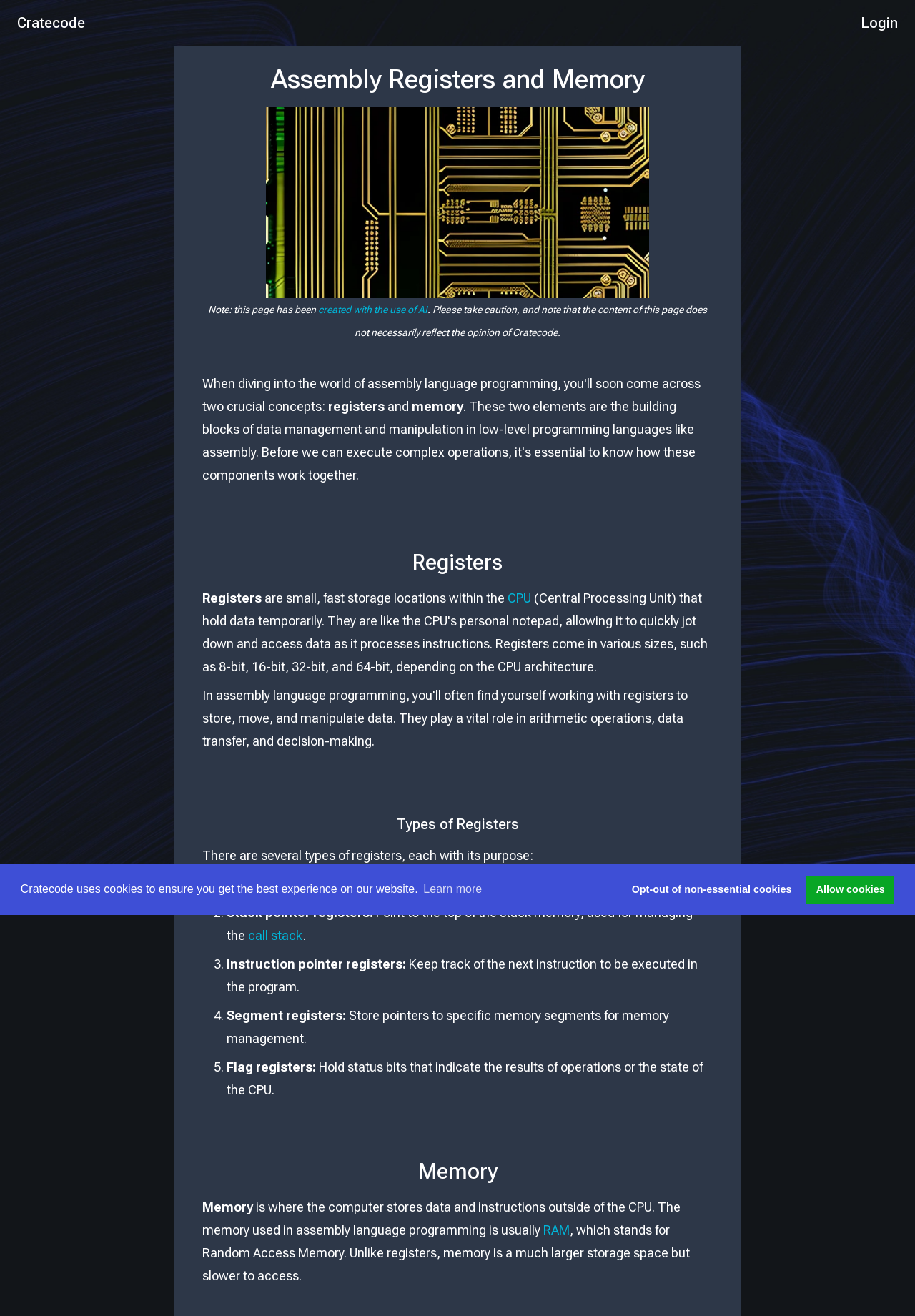Identify the coordinates of the bounding box for the element that must be clicked to accomplish the instruction: "Click the created with the use of AI link".

[0.348, 0.231, 0.467, 0.24]